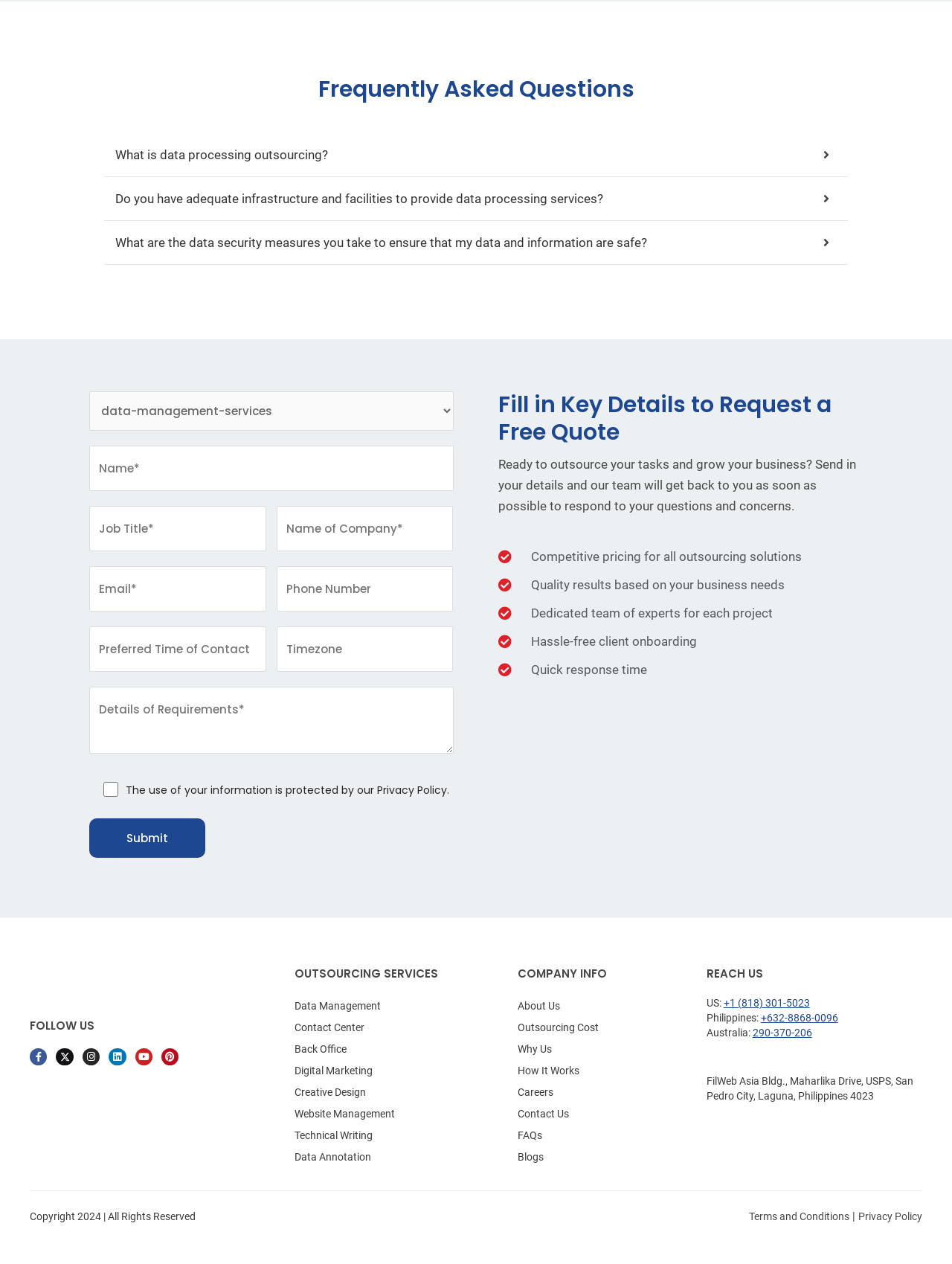Please specify the bounding box coordinates of the clickable region necessary for completing the following instruction: "Select an option from the combobox". The coordinates must consist of four float numbers between 0 and 1, i.e., [left, top, right, bottom].

[0.094, 0.309, 0.477, 0.34]